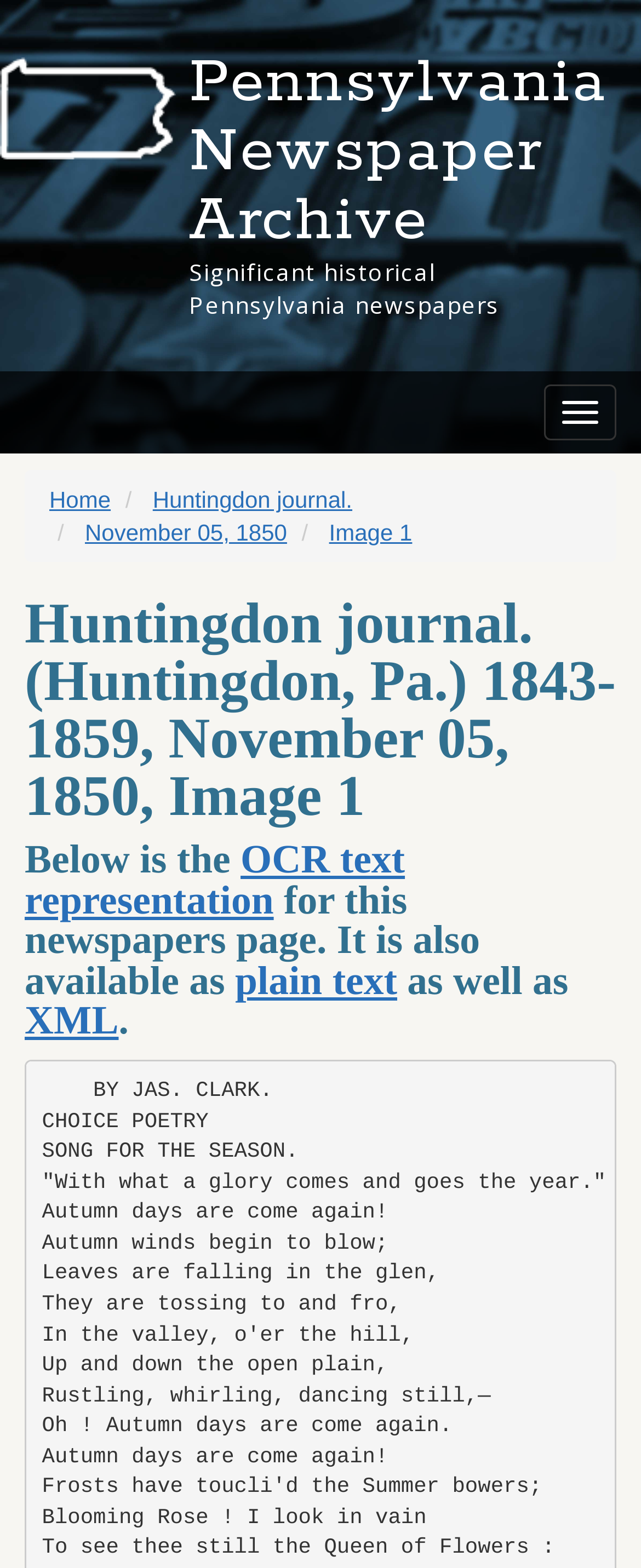Please answer the following query using a single word or phrase: 
What is the navigation button status?

Not expanded